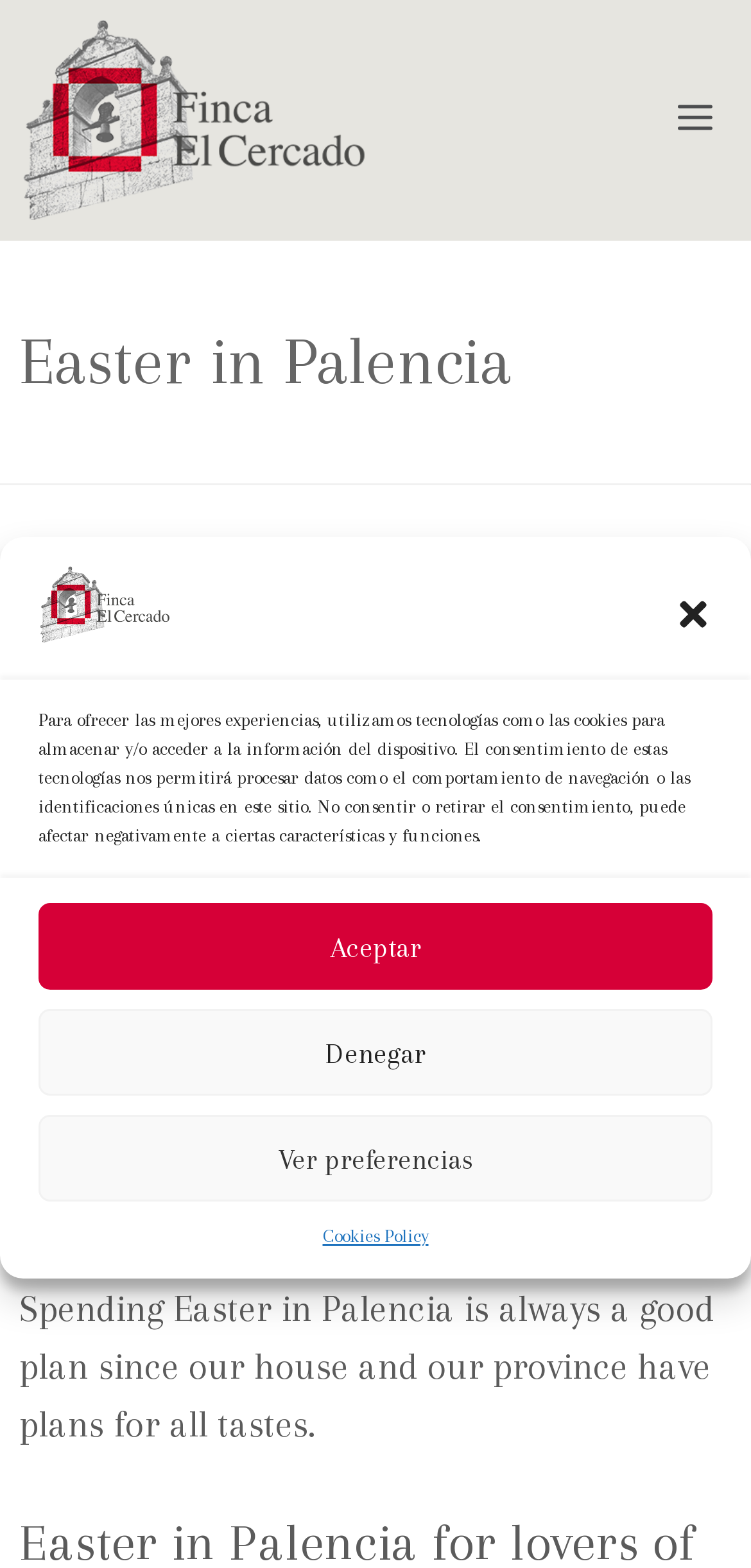Given the element description, predict the bounding box coordinates in the format (top-left x, top-left y, bottom-right x, bottom-right y), using floating point numbers between 0 and 1: Ver preferencias

[0.051, 0.711, 0.949, 0.766]